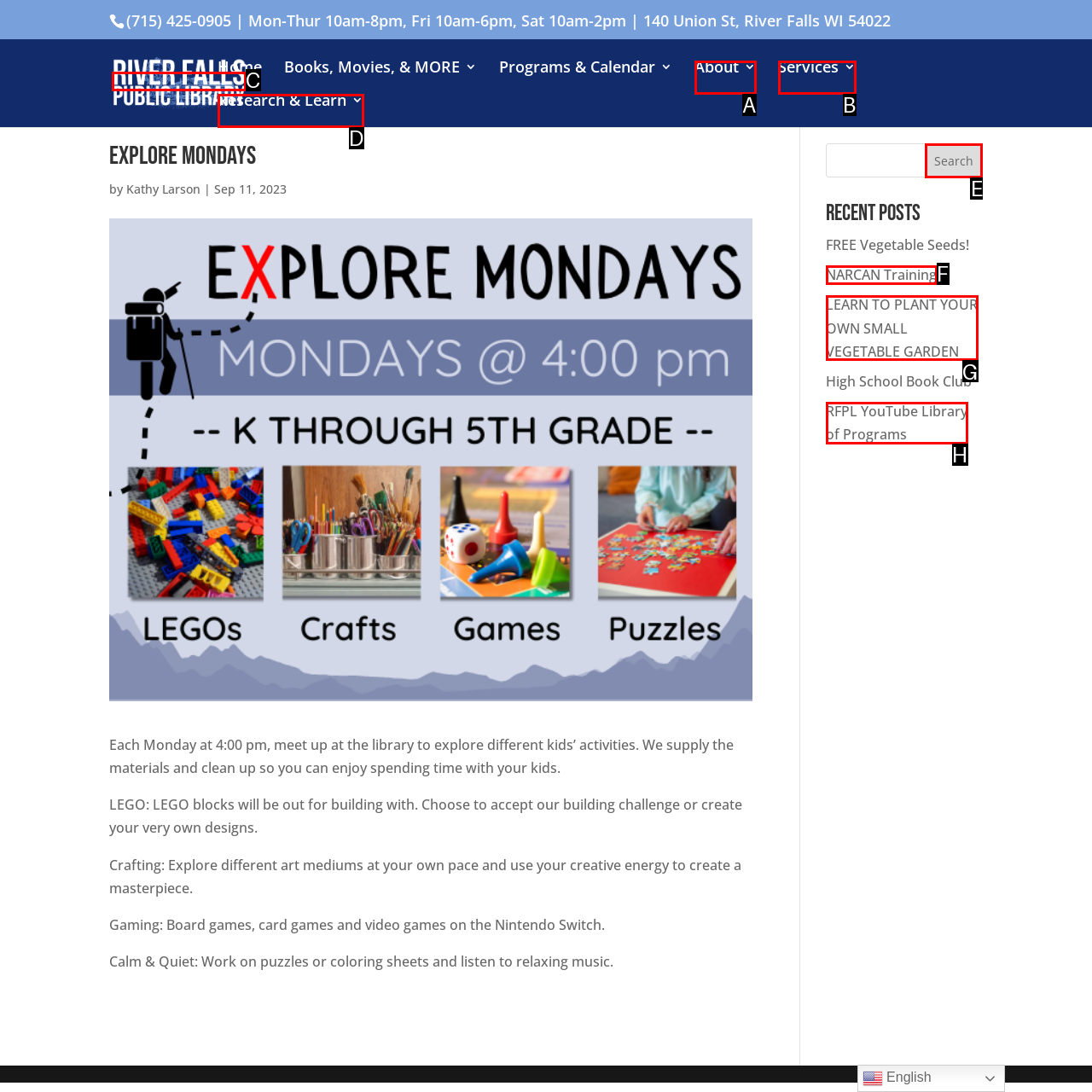Select the appropriate HTML element to click on to finish the task: Click on the River Falls Public Library link.
Answer with the letter corresponding to the selected option.

C